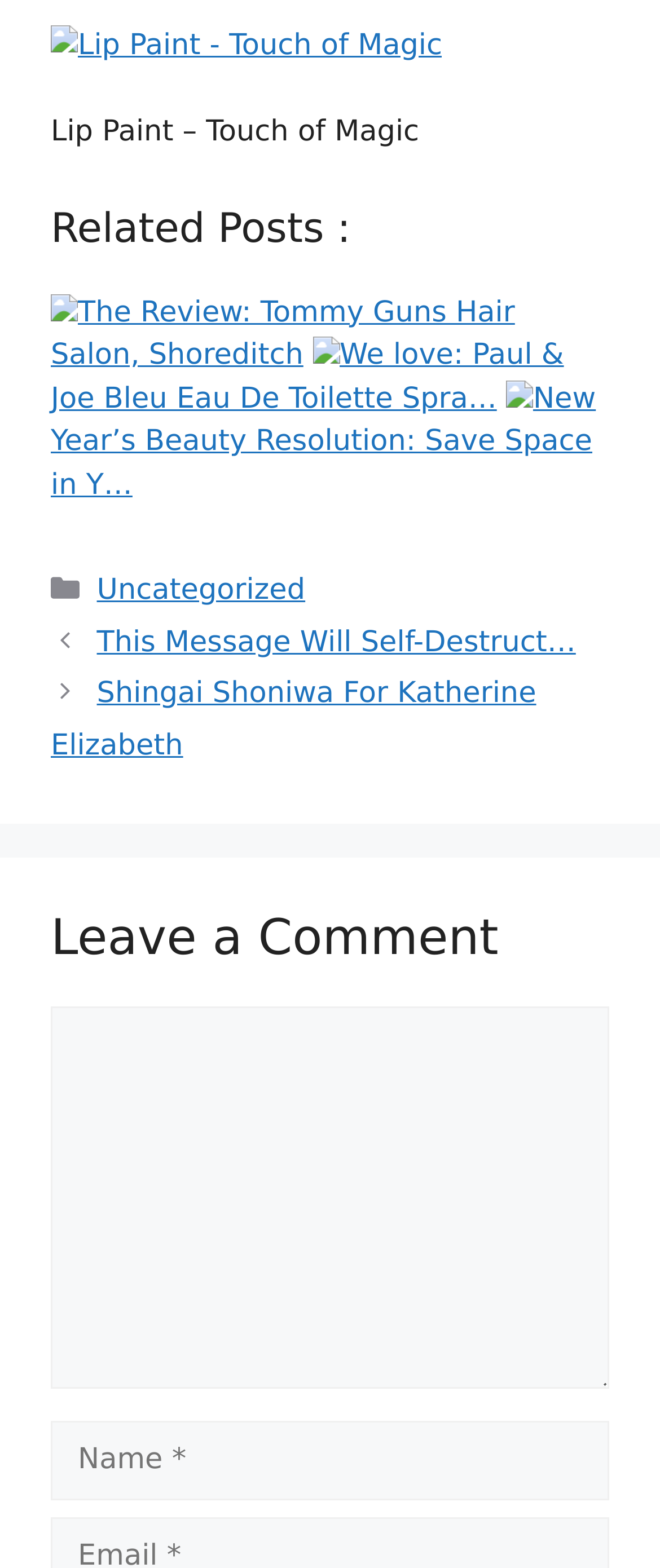Is there a navigation menu for posts?
Use the information from the image to give a detailed answer to the question.

I found a 'Post navigation' section with 'Previous' and 'Next' links, which allows users to navigate between posts.